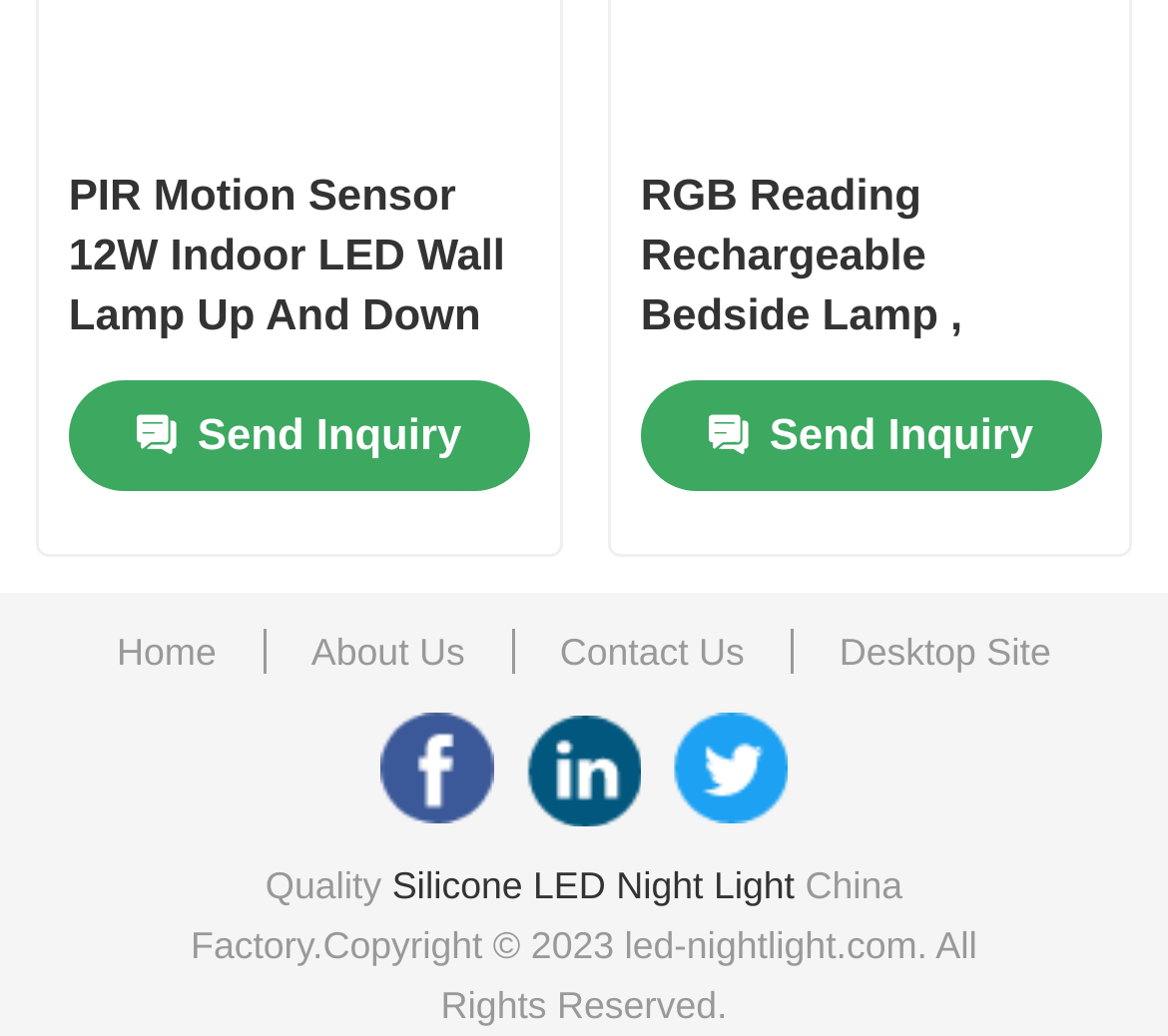What is the purpose of the '' button?
Give a thorough and detailed response to the question.

The purpose of the '' button is to send an inquiry because it is a link element with the text ' Send Inquiry' and is likely used to initiate a query or request about a product.